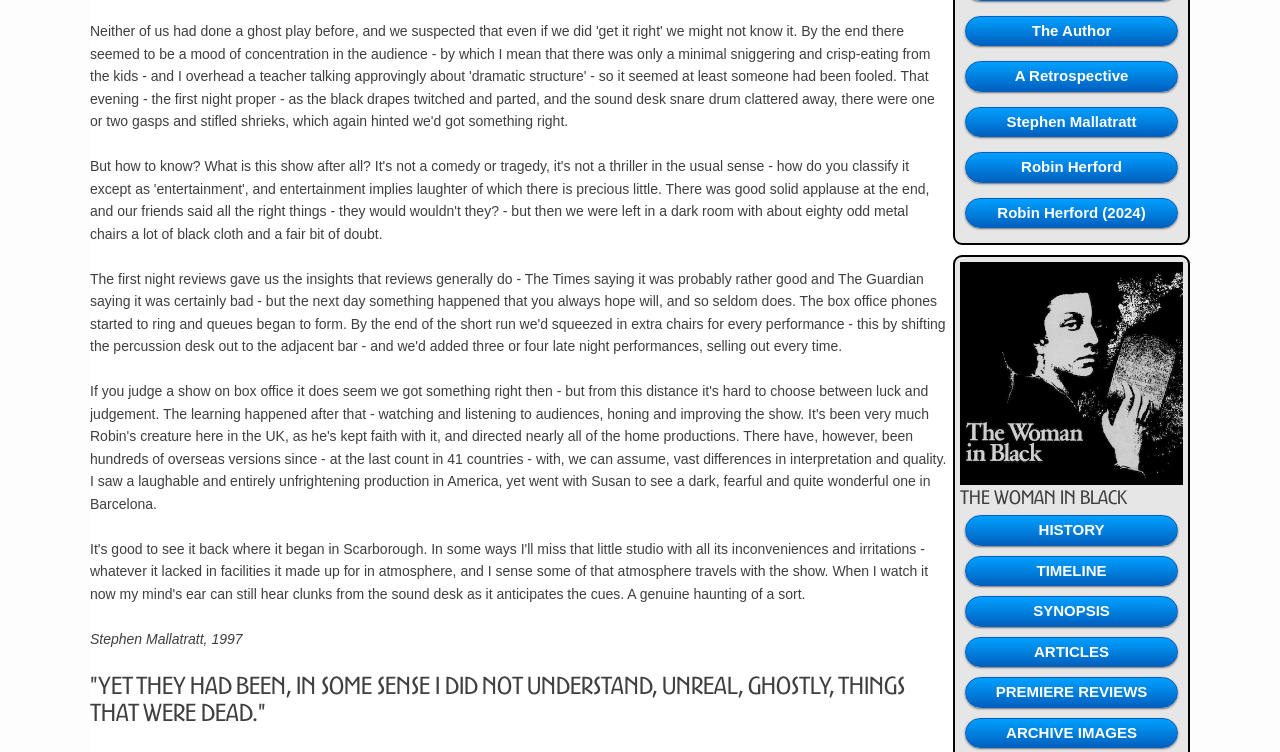Using the provided element description: "PREMIERE REVIEWS", determine the bounding box coordinates of the corresponding UI element in the screenshot.

[0.754, 0.901, 0.92, 0.941]